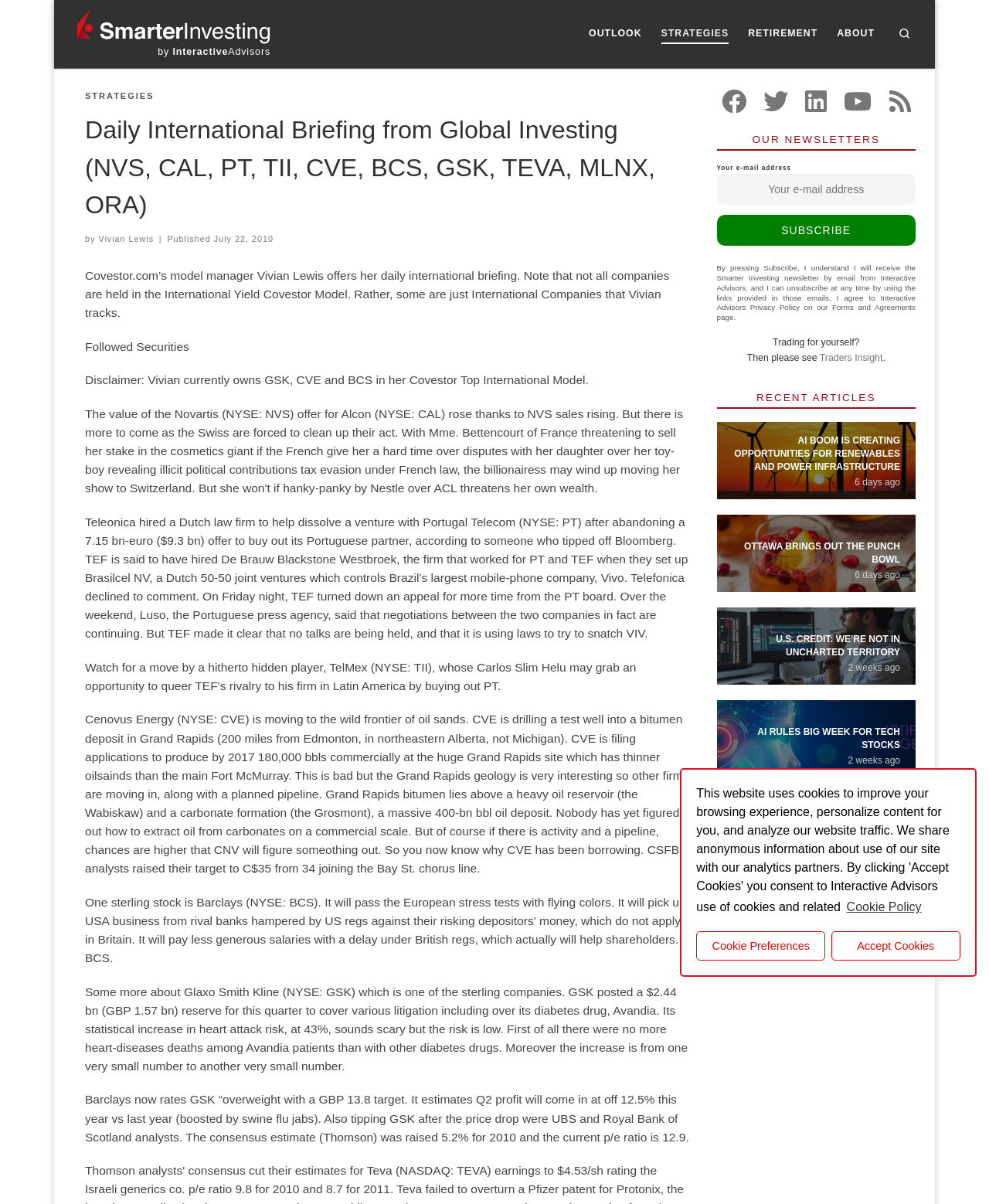Please pinpoint the bounding box coordinates for the region I should click to adhere to this instruction: "Learn more about Vivian Lewis".

[0.1, 0.194, 0.156, 0.202]